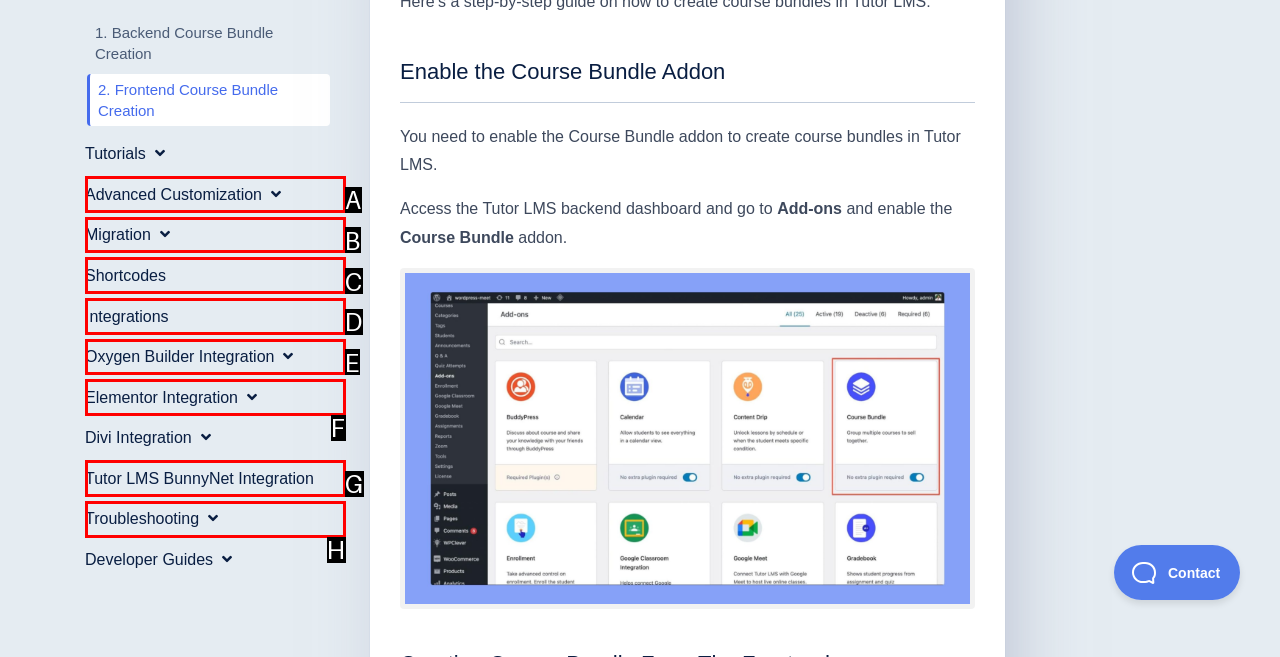Tell me which one HTML element best matches the description: Oxygen Builder Integration
Answer with the option's letter from the given choices directly.

E